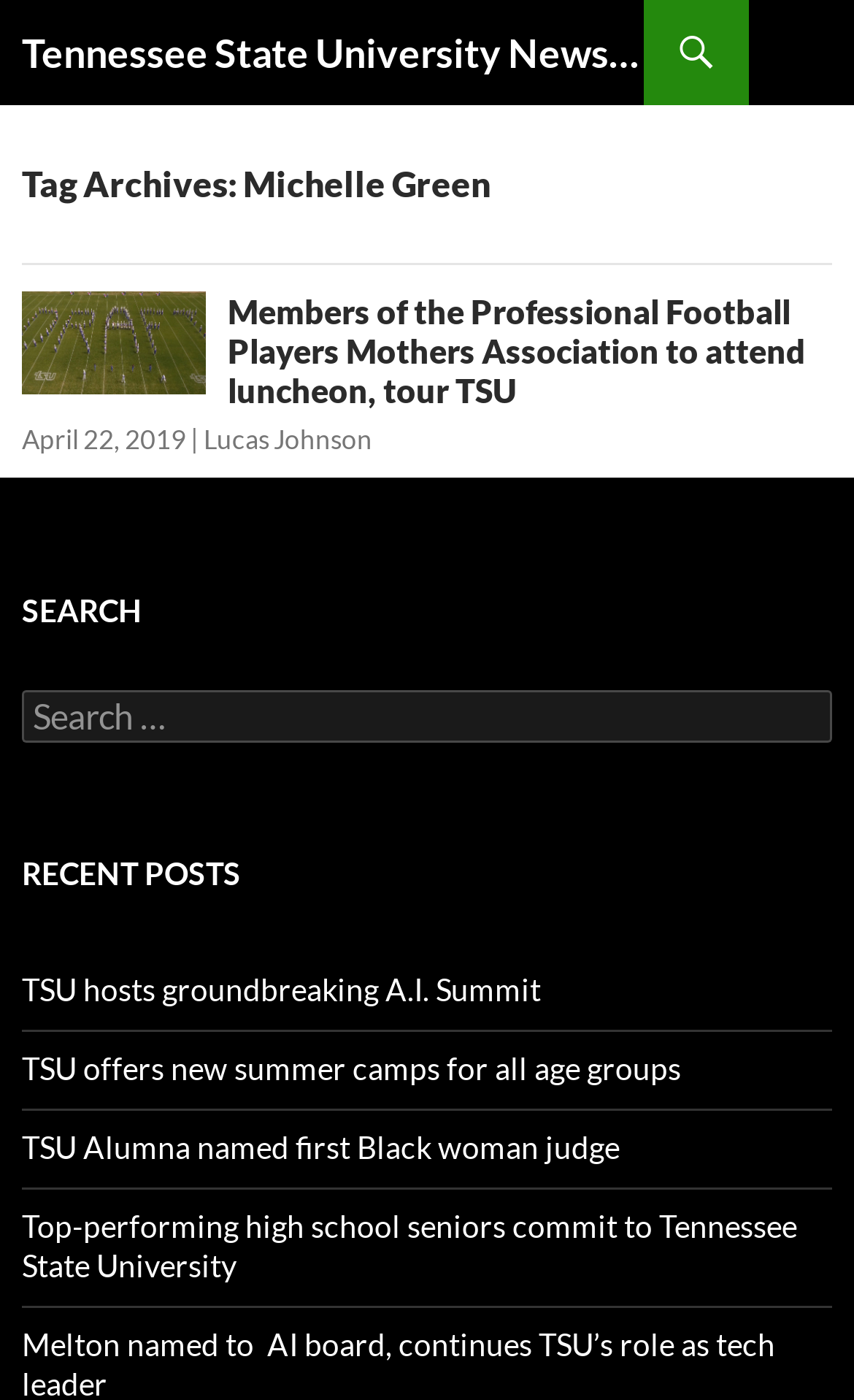Refer to the screenshot and answer the following question in detail:
What is the topic of the first article?

The first article on the webpage has a heading that reads 'Members of the Professional Football Players Mothers Association to attend luncheon, tour TSU'. This indicates that the topic of the first article is related to the Professional Football Players Mothers Association.